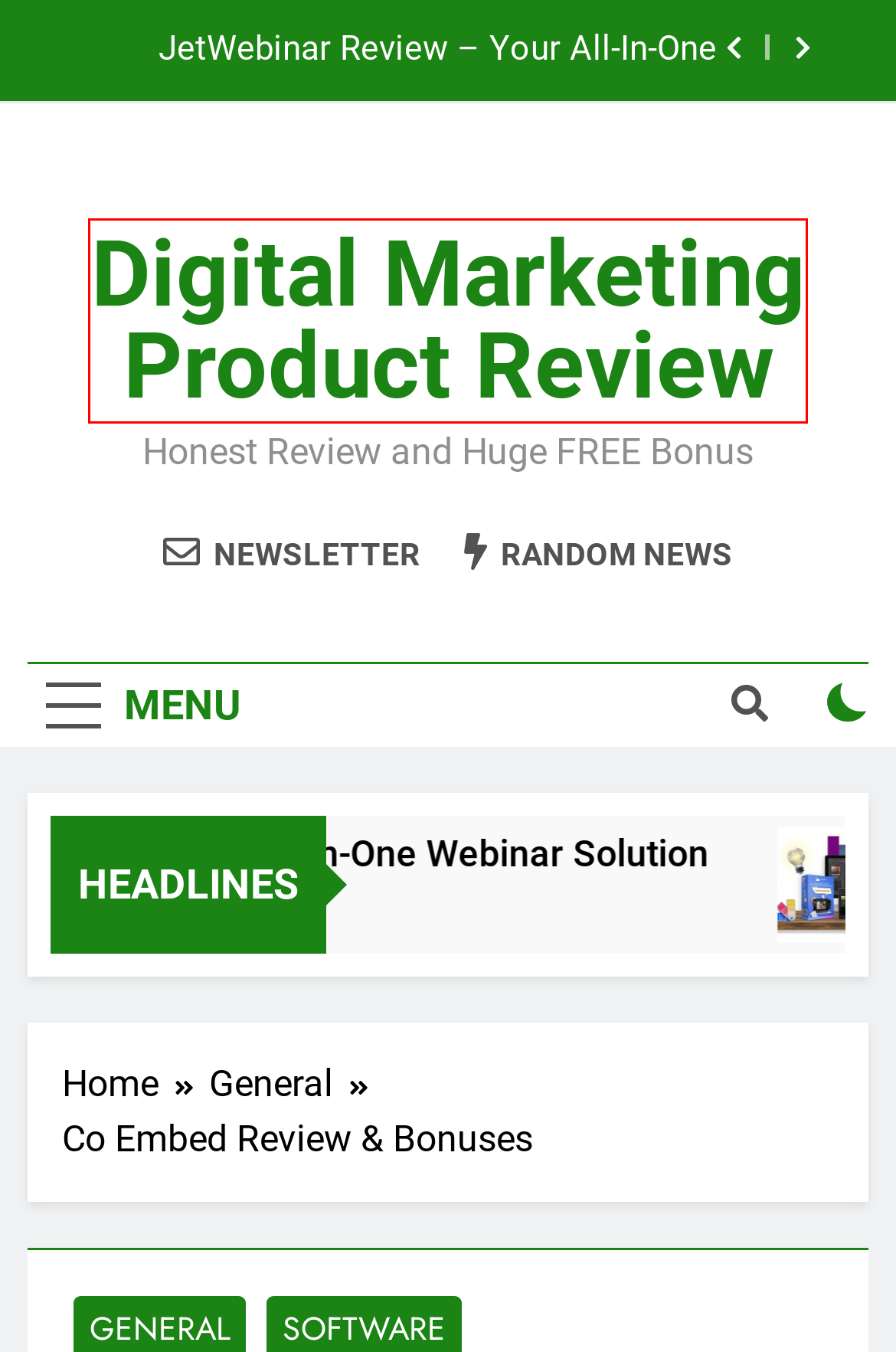Evaluate the webpage screenshot and identify the element within the red bounding box. Select the webpage description that best fits the new webpage after clicking the highlighted element. Here are the candidates:
A. Co-Embed Scam or not Archives - Digital Marketing Product Review
B. Software Archives - Digital Marketing Product Review
C. General Archives - Digital Marketing Product Review
D. MarketStudio Review - Bundle Deal - OTO - Best Bonus
E. Digital Marketing Product Review - Honest Review and Huge FREE Bonus
F. NexusGPT Review - OTO Details - Bundle Deal by Dr Amit Pareek
G. ReplyTap Review & FREE BONUS | ***AliceReview.Com***
H. Imajely Review - Bundle Deal - Coupon Code - Misan Morrison

E